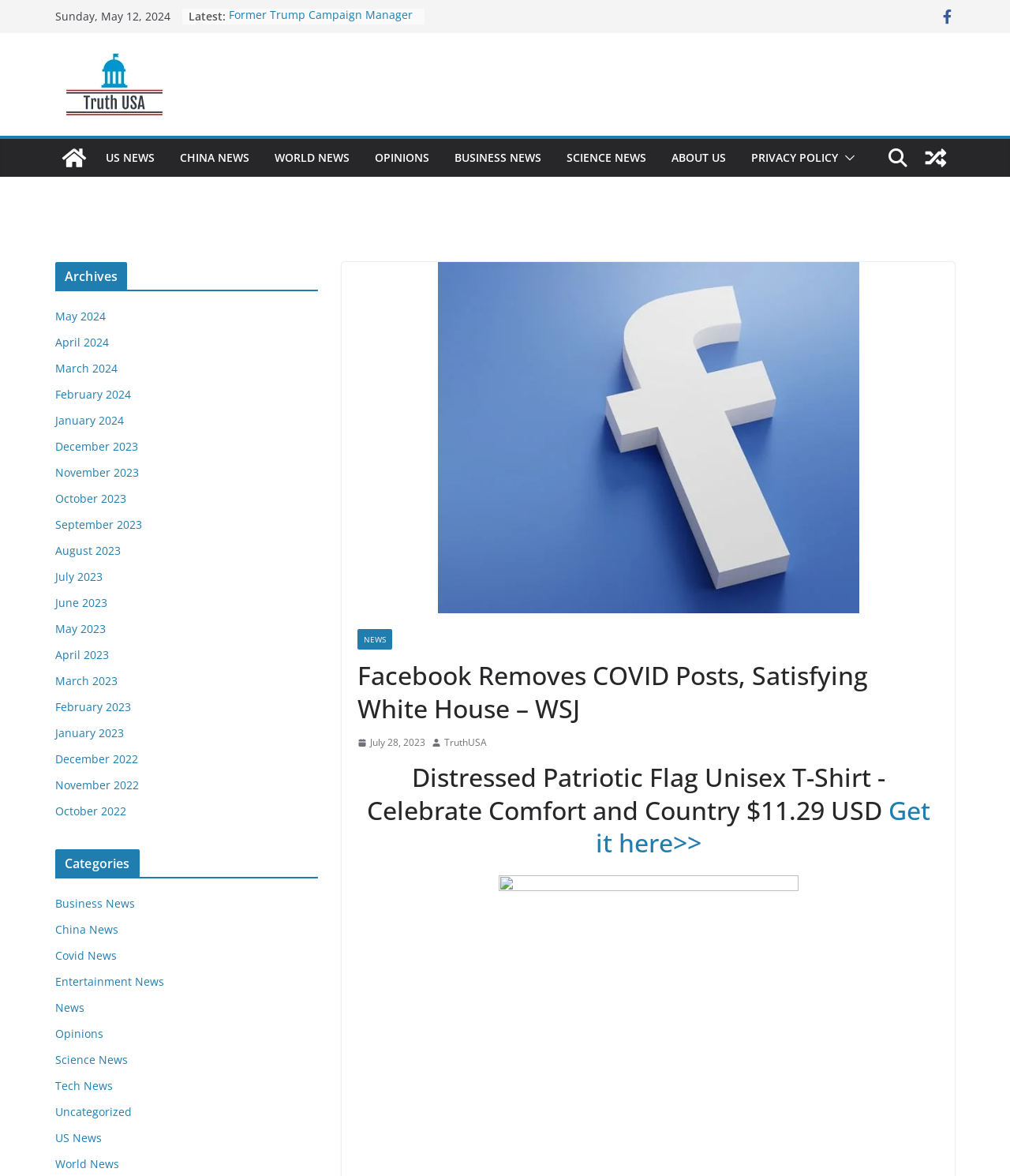Locate the UI element described by January 2024 in the provided webpage screenshot. Return the bounding box coordinates in the format (top-left x, top-left y, bottom-right x, bottom-right y), ensuring all values are between 0 and 1.

[0.055, 0.351, 0.123, 0.364]